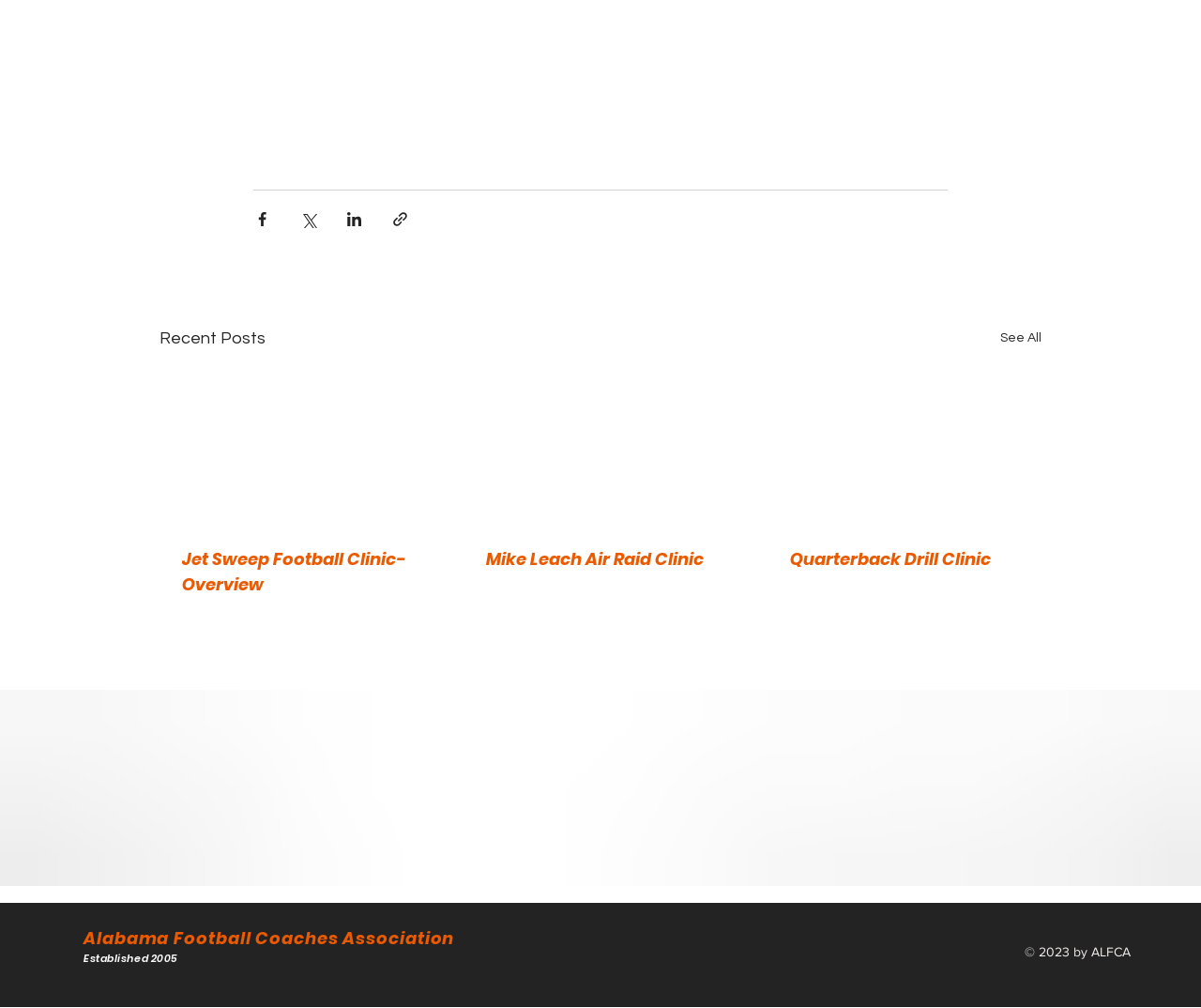What is the year of establishment of the organization?
Relying on the image, give a concise answer in one word or a brief phrase.

2005